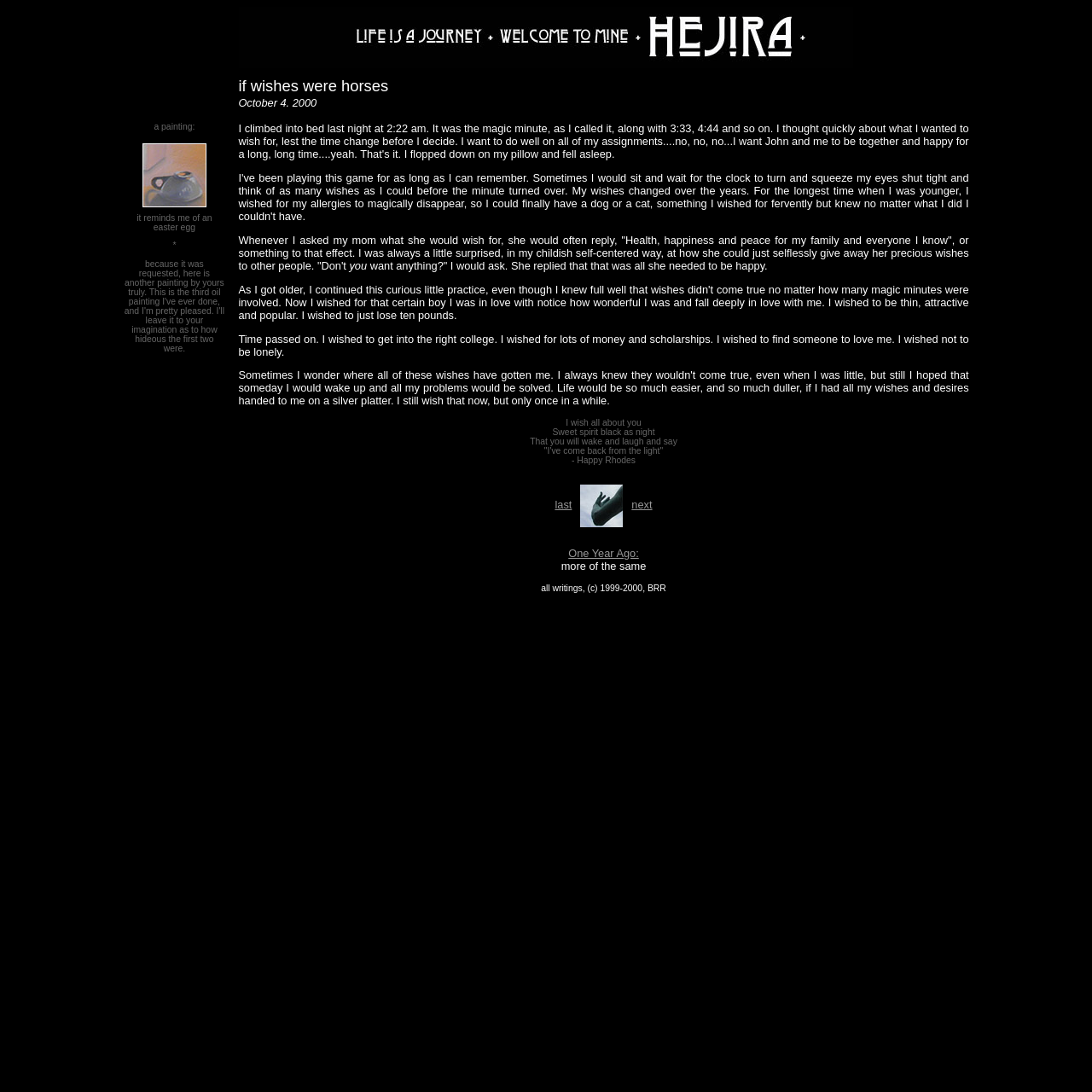What is the author's wish for her family?
Use the information from the screenshot to give a comprehensive response to the question.

The author mentions that her mom would wish for 'Health, happiness and peace for my family and everyone I know' when asked what she would wish for. This is evident from the text in the LayoutTableCell element.